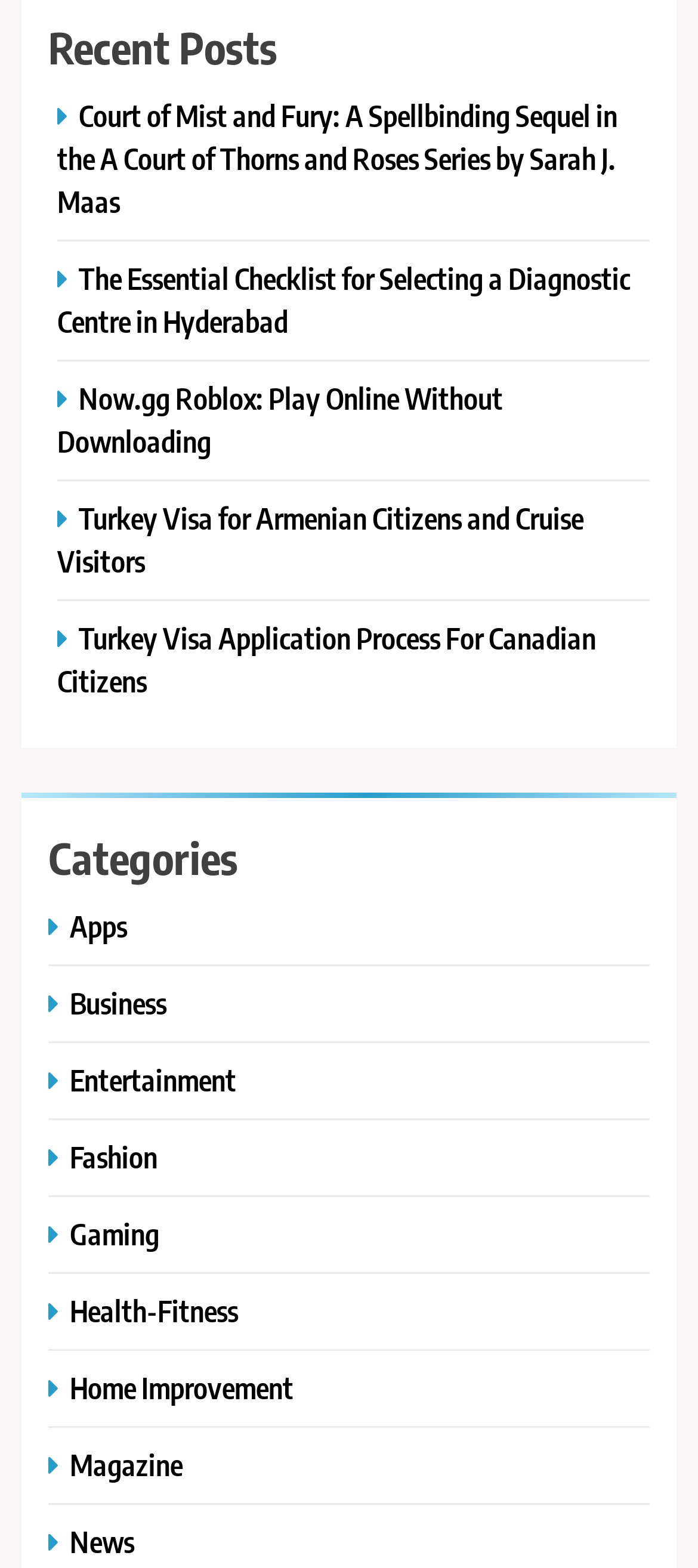Please provide a comprehensive answer to the question below using the information from the image: Is there a category for 'Sports'?

I checked the list of categories under the 'Categories' heading, and there is no category for 'Sports'.